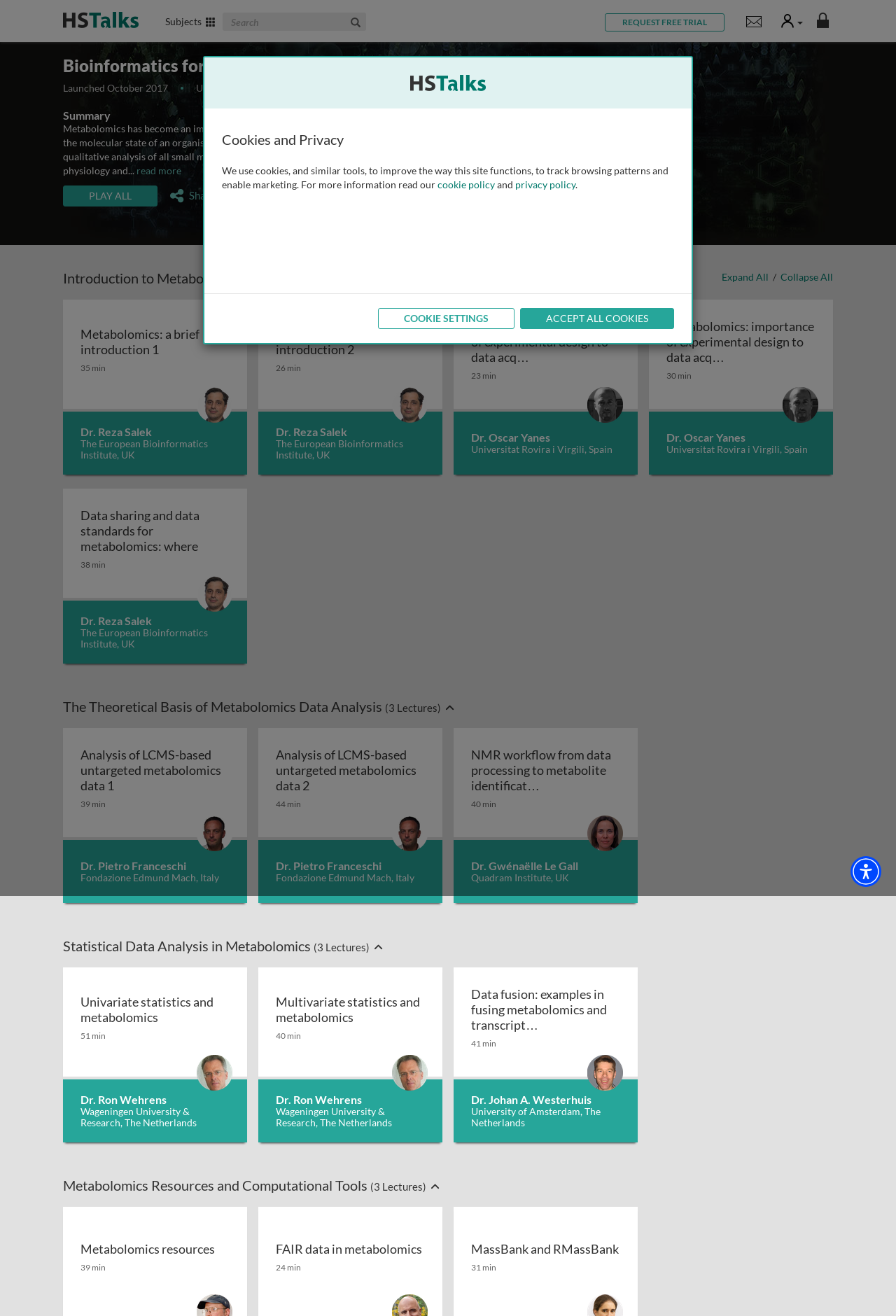Determine the bounding box for the described HTML element: "Search". Ensure the coordinates are four float numbers between 0 and 1 in the format [left, top, right, bottom].

[0.385, 0.01, 0.409, 0.023]